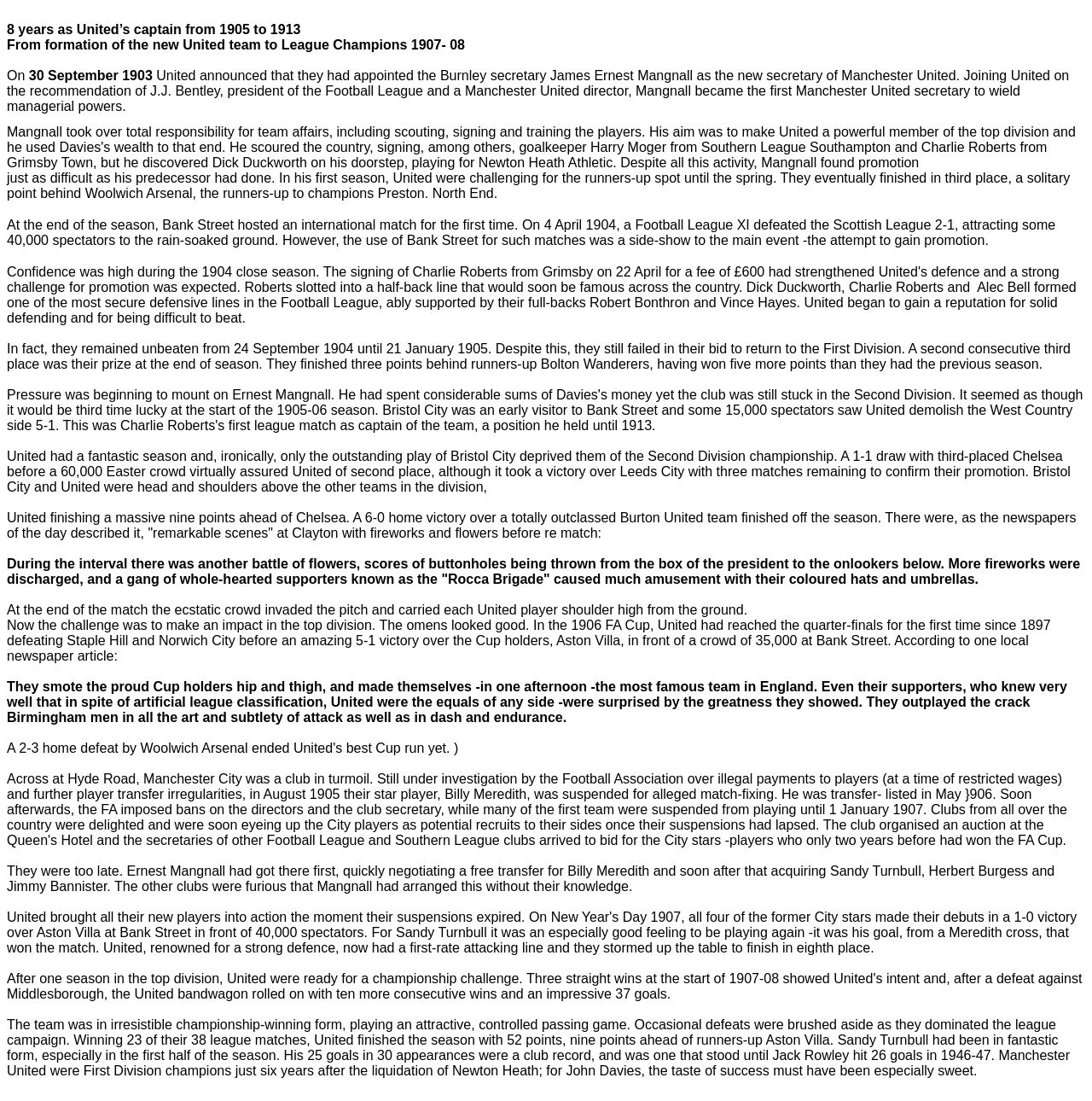Offer a meticulous description of the webpage's structure and content.

This webpage appears to be a historical article about Manchester United Football Club, specifically focusing on the team's early years and its rise to success.

At the top of the page, there is a brief introduction to the team's captain from 1905 to 1913. Below this, there is a series of paragraphs detailing the team's history, including its formation, early struggles, and eventual promotion to the First Division.

The text is densely packed, with minimal whitespace between paragraphs. The majority of the content is comprised of static text elements, with a few instances of non-readable characters (represented by '\xa0') scattered throughout.

The article discusses the team's early seasons, including its first secretary, James Ernest Mangnall, and its struggles to gain promotion. It also highlights the team's defensive strengths, led by players like Alec Bell, Robert Bonthron, and Vince Hayes.

As the article progresses, it describes the team's eventual promotion to the First Division, its success in the FA Cup, and its championship-winning season in 1907-08. The text also mentions the team's attractive playing style, its dominant league campaign, and the impressive goal-scoring record of player Sandy Turnbull.

Throughout the article, the text is arranged in a linear fashion, with each paragraph building upon the previous one to tell the story of Manchester United's early years. There are no images or other multimedia elements on the page, with the focus solely on the text.